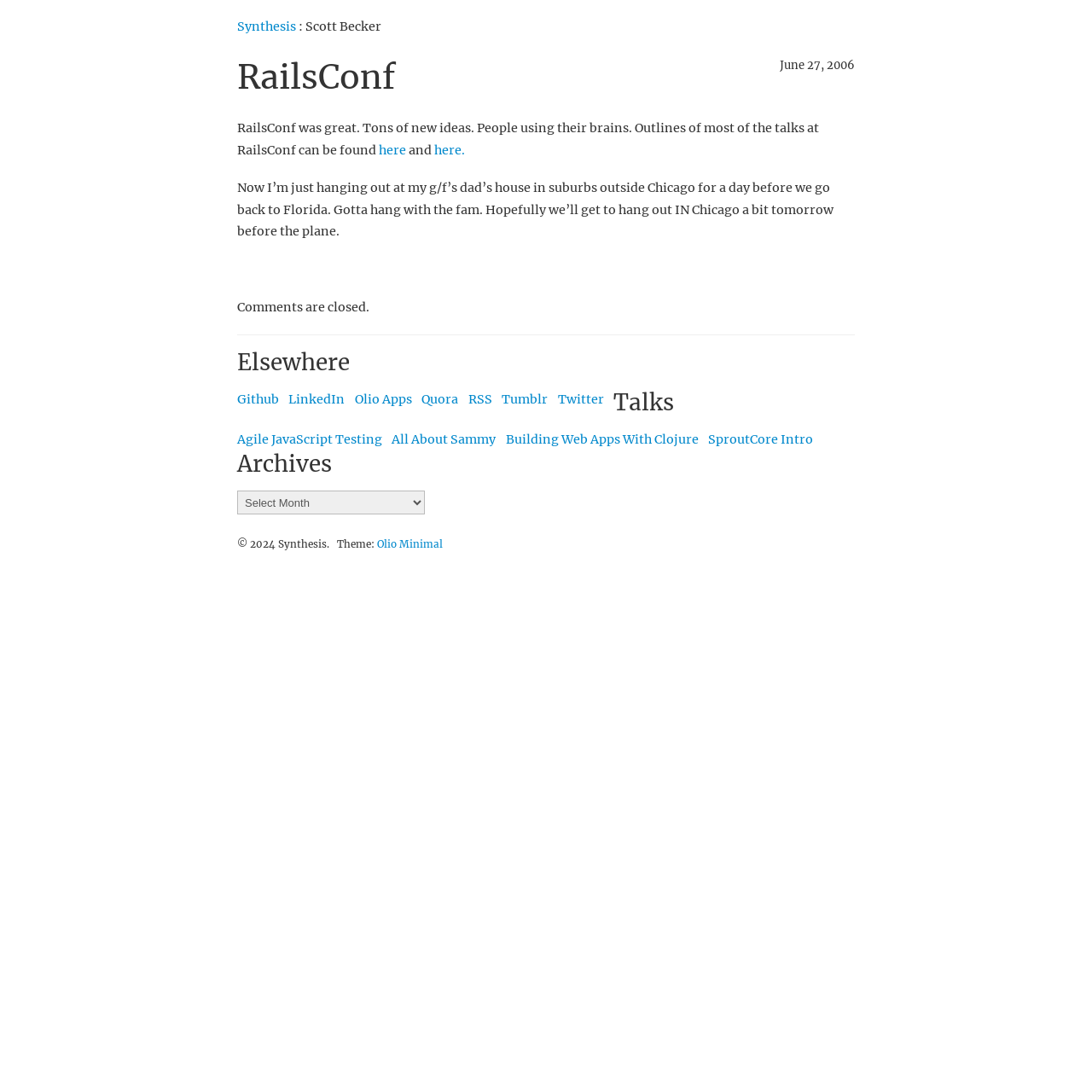Construct a comprehensive caption that outlines the webpage's structure and content.

This webpage is about Scott Becker's blog, specifically a post titled "RailsConf" with the subtitle "Synthesis". At the top, there is a header section with a link to "Synthesis" and the author's name "Scott Becker". 

Below the header, there is an article section that contains the main content of the post. The article starts with a heading "RailsConf" and a date "June 27, 2006". The main text describes the author's experience at RailsConf, mentioning that it was great and that outlines of most of the talks can be found through links provided. 

Following the main text, there is a paragraph about the author's personal life, mentioning that they are hanging out at their girlfriend's dad's house in the suburbs of Chicago before heading back to Florida. 

At the bottom of the article section, there is a notice that "Comments are closed". 

Below the article section, there is a content information section that contains three subsections: "Elsewhere", "Talks", and "Archives". The "Elsewhere" subsection contains links to the author's profiles on various social media platforms, including Github, LinkedIn, Olio Apps, Quora, RSS, Tumblr, and Twitter. 

The "Talks" subsection contains links to several talks given by the author, including "Agile JavaScript Testing", "All About Sammy", "Building Web Apps With Clojure", and "SproutCore Intro". 

The "Archives" subsection contains a combobox that allows users to select archives from different time periods. 

Finally, at the very bottom of the page, there is a footer section that contains a copyright notice and a link to the theme "Olio Minimal".